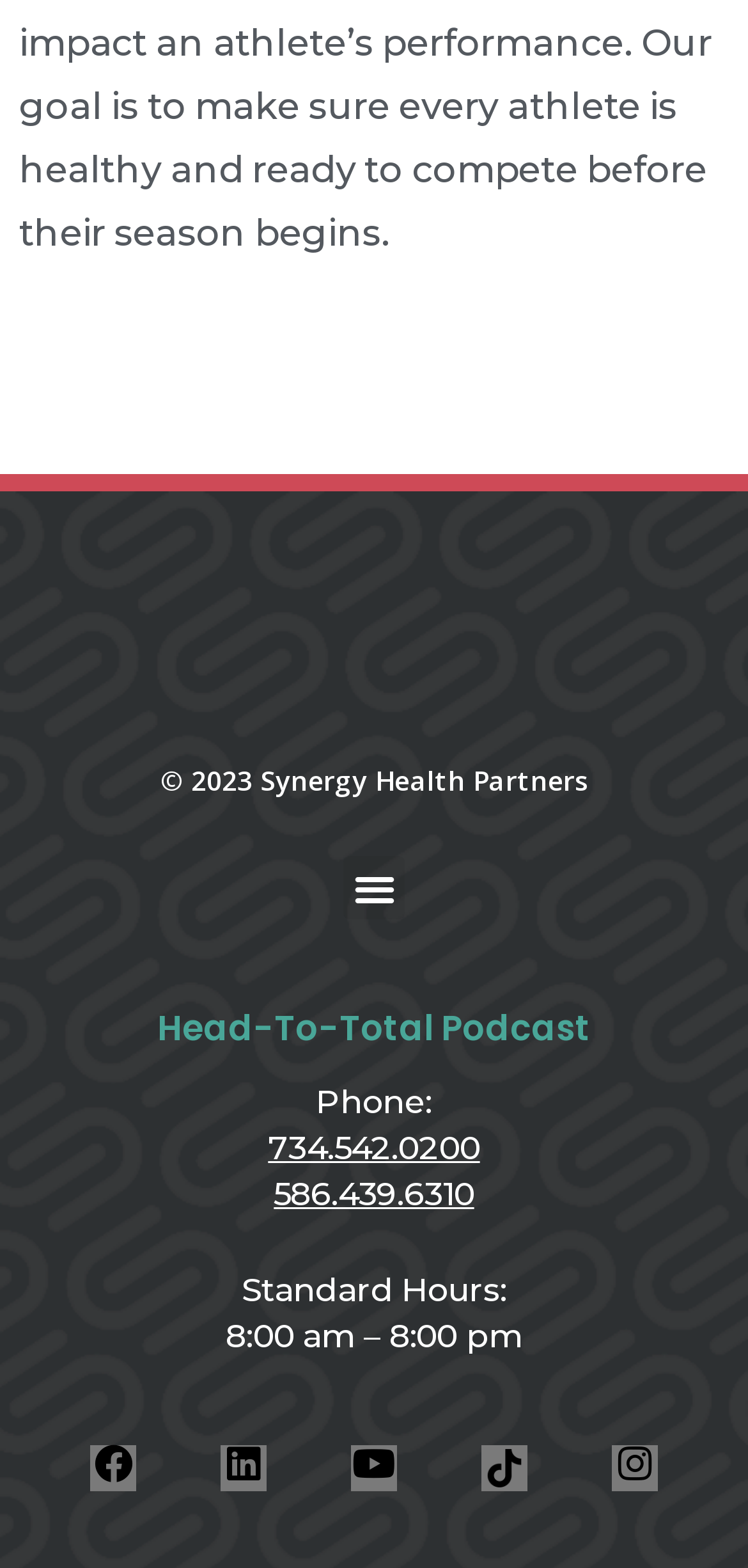What is the copyright year?
From the details in the image, provide a complete and detailed answer to the question.

The copyright year can be found at the top of the webpage, which states '© 2023 Synergy Health Partners'.